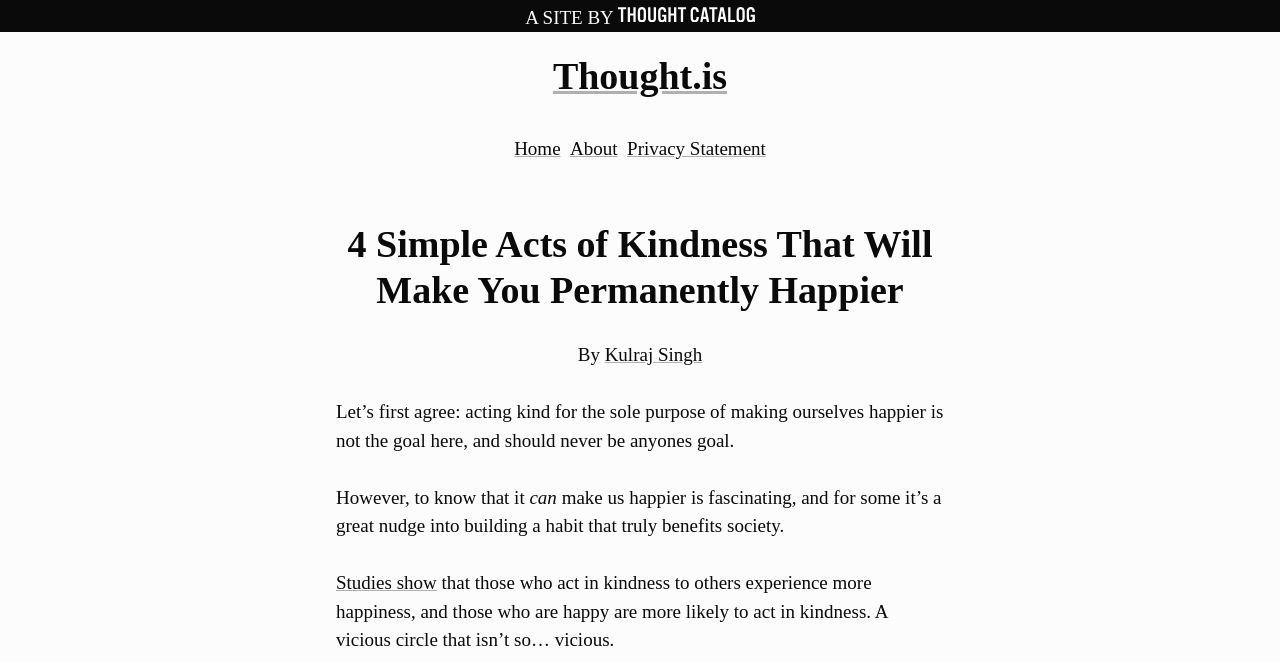Answer the question with a single word or phrase: 
What is the website's name?

Thought.is